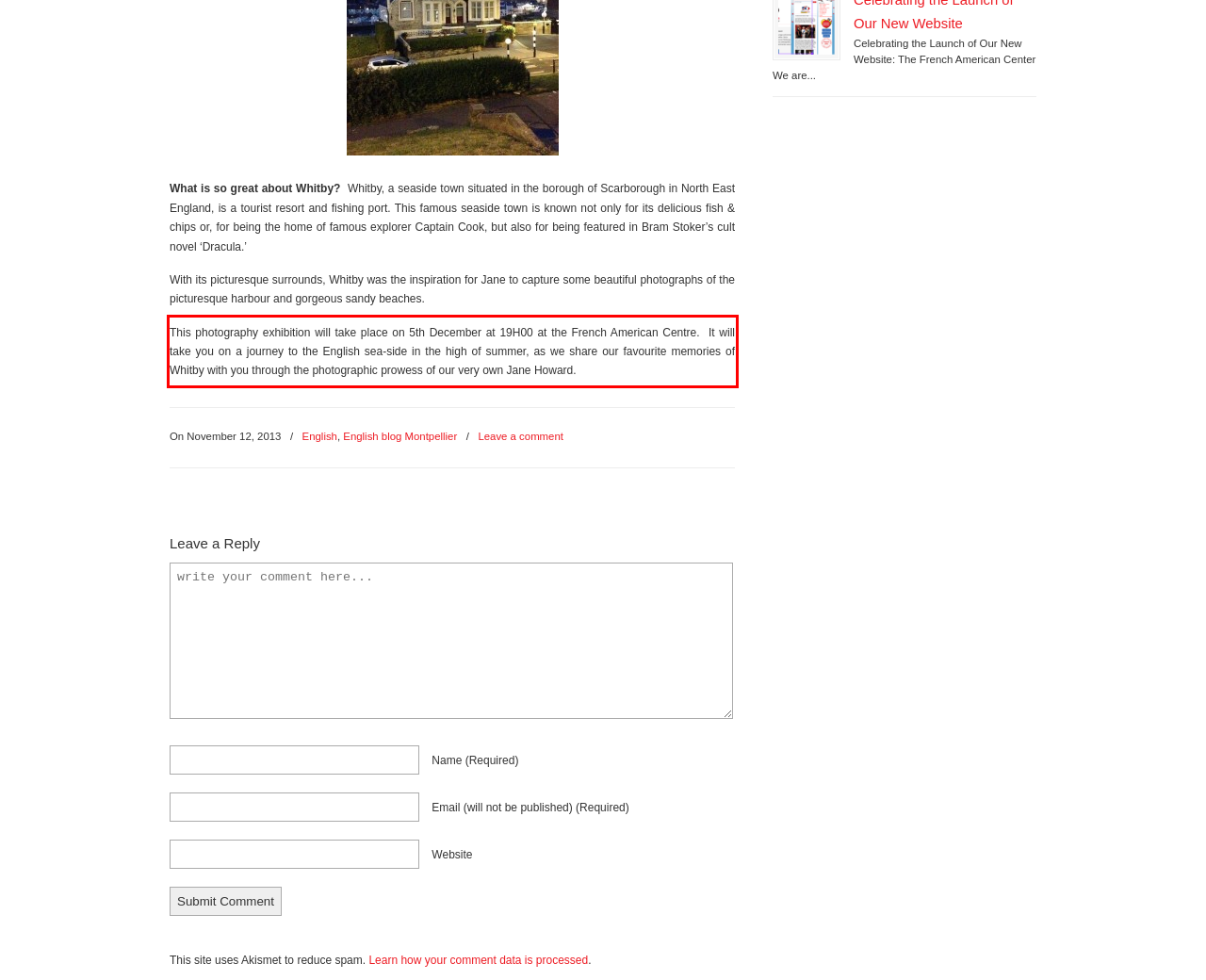Identify the text inside the red bounding box on the provided webpage screenshot by performing OCR.

This photography exhibition will take place on 5th December at 19H00 at the French American Centre. It will take you on a journey to the English sea-side in the high of summer, as we share our favourite memories of Whitby with you through the photographic prowess of our very own Jane Howard.